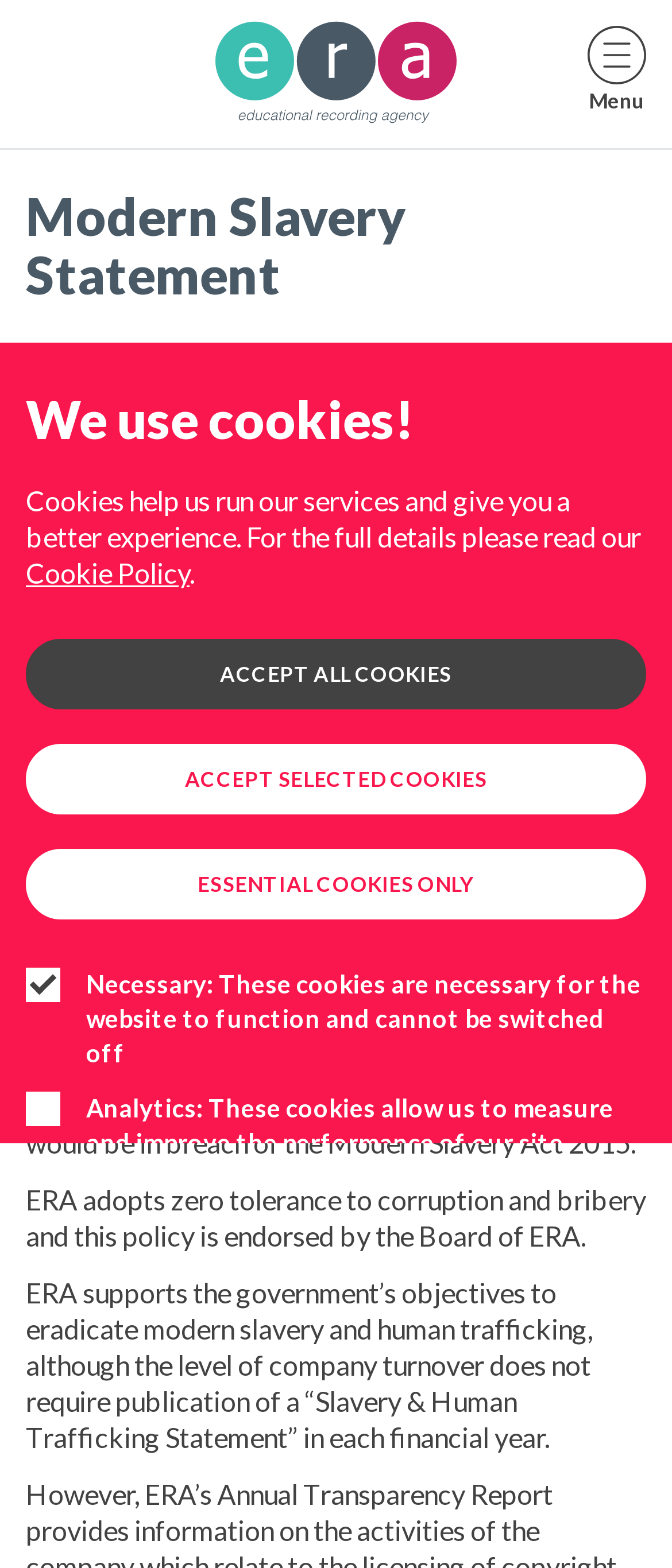What is the relationship between ERA and the Modern Slavery Act 2015?
Based on the screenshot, respond with a single word or phrase.

Compliance